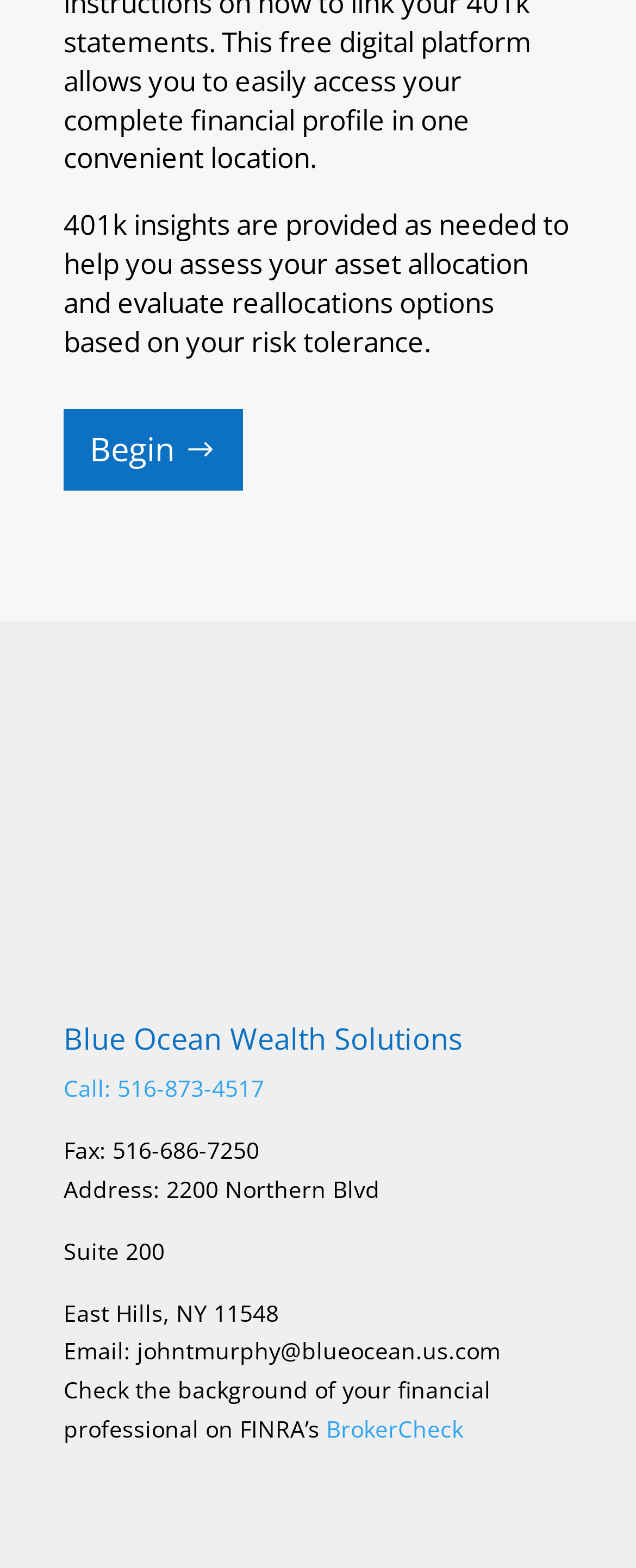Bounding box coordinates should be in the format (top-left x, top-left y, bottom-right x, bottom-right y) and all values should be floating point numbers between 0 and 1. Determine the bounding box coordinate for the UI element described as: Begin

[0.1, 0.261, 0.382, 0.313]